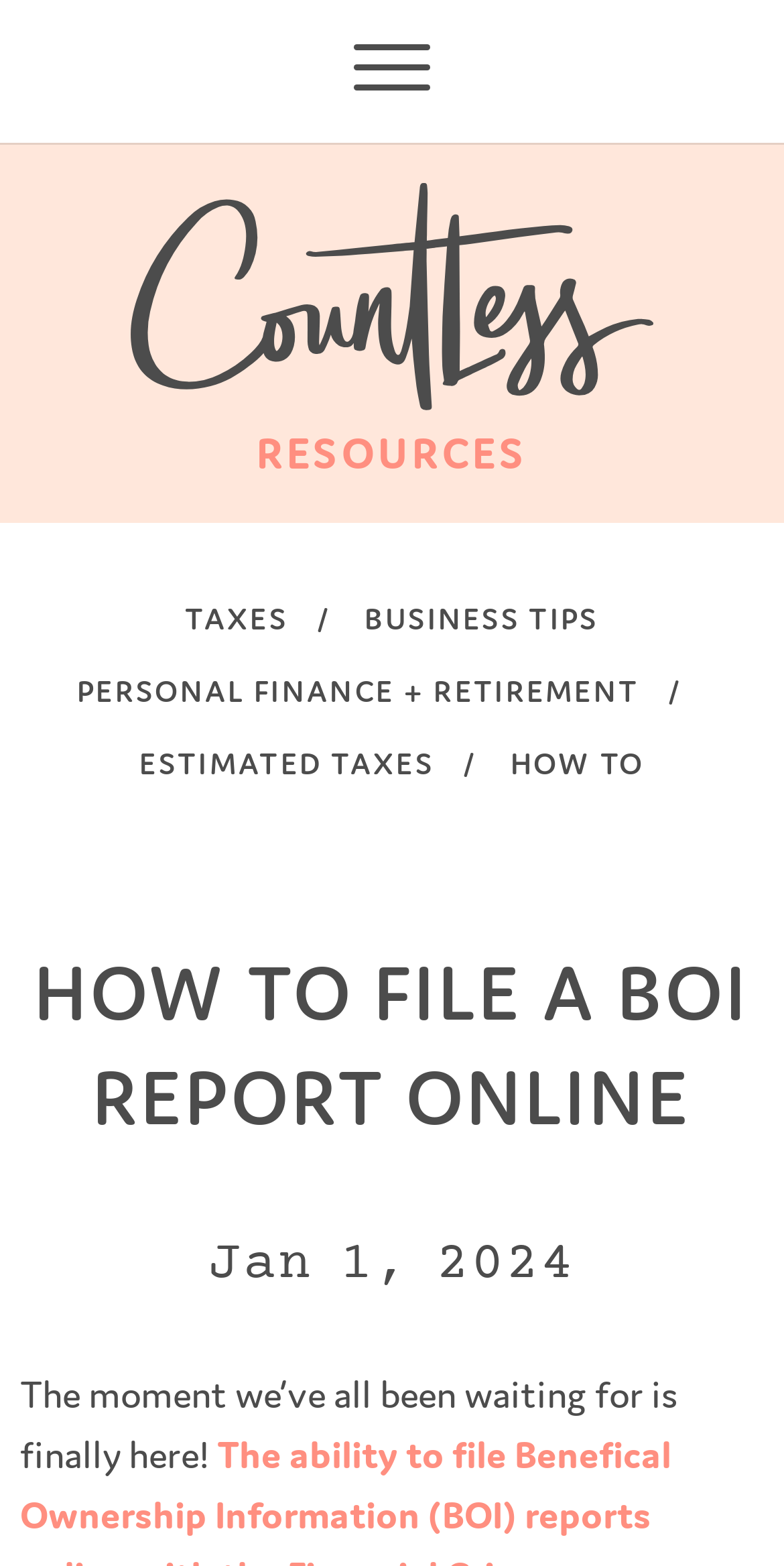Provide a brief response to the question using a single word or phrase: 
What is the topic of the resources section?

Taxes, Business Tips, etc.